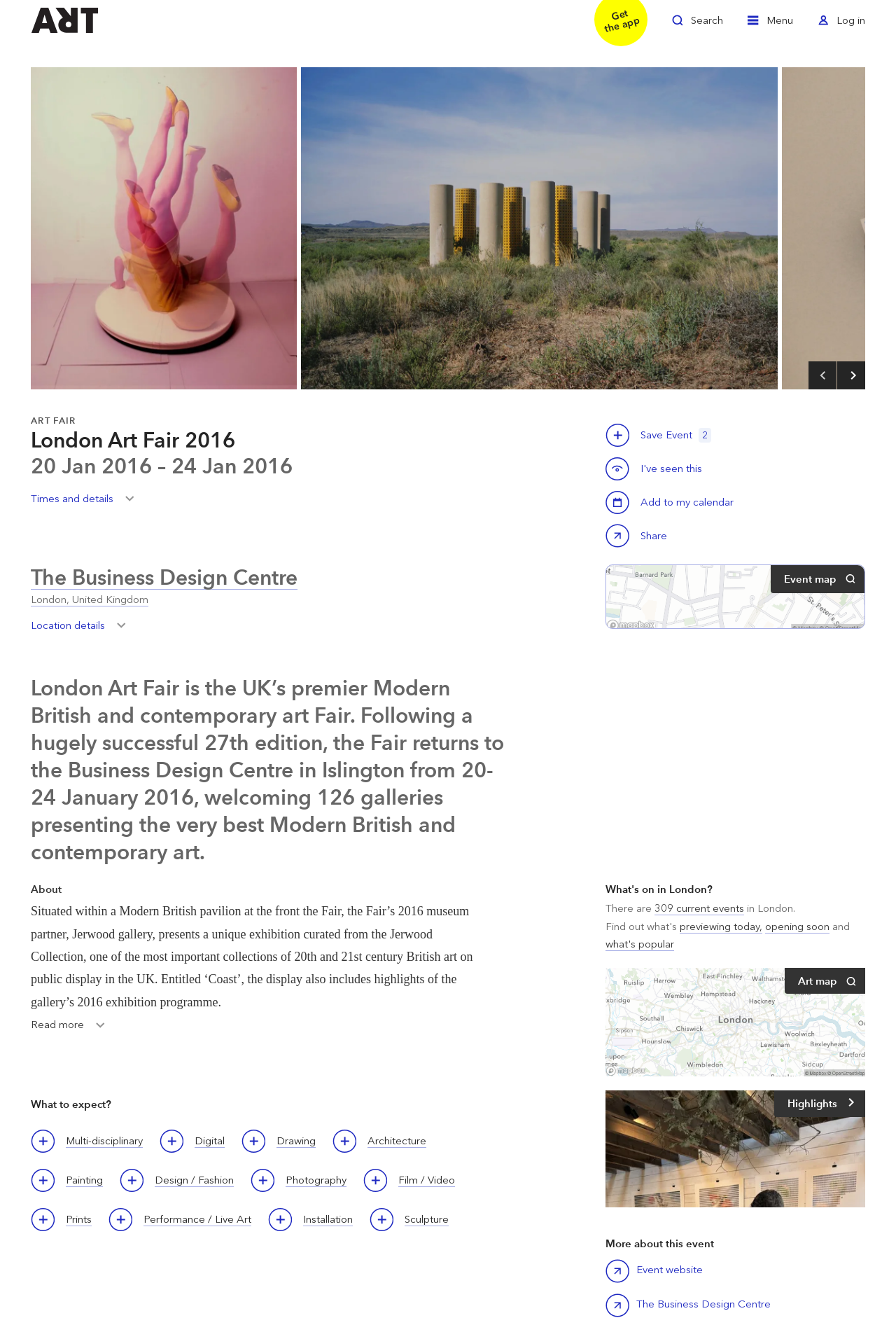What type of art is featured in the Jerwood gallery exhibition?
Refer to the image and offer an in-depth and detailed answer to the question.

I found the answer by reading the static text 'Situated within a Modern British pavilion at the front the Fair, the Fair’s 2016 museum partner, Jerwood gallery, presents a unique exhibition curated from the Jerwood Collection, one of the most important collections of 20th and 21st century British art on public display in the UK.'.